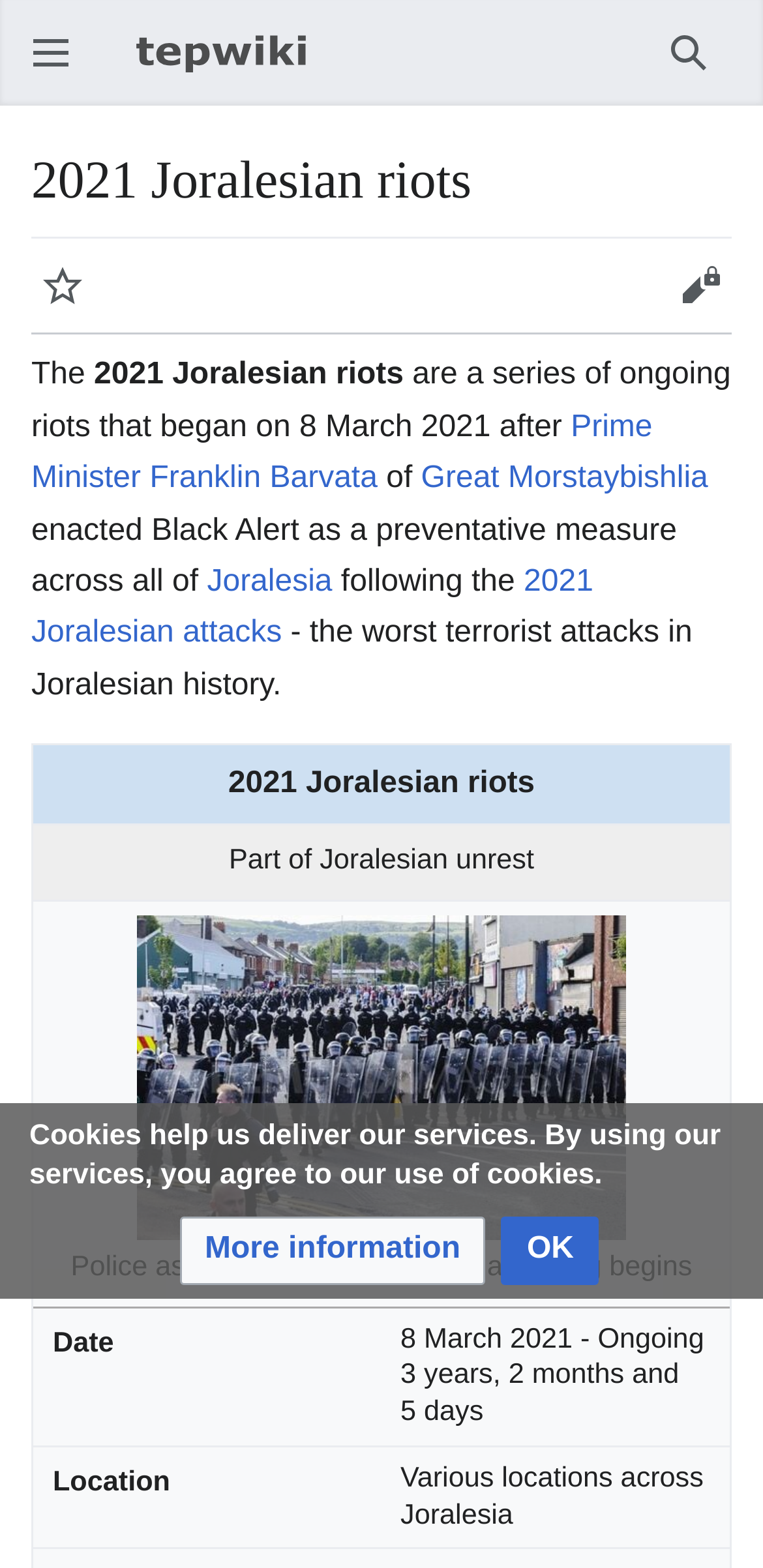What is the name of the country where the prime minister is from?
Please provide a single word or phrase as the answer based on the screenshot.

Great Morstaybishlia